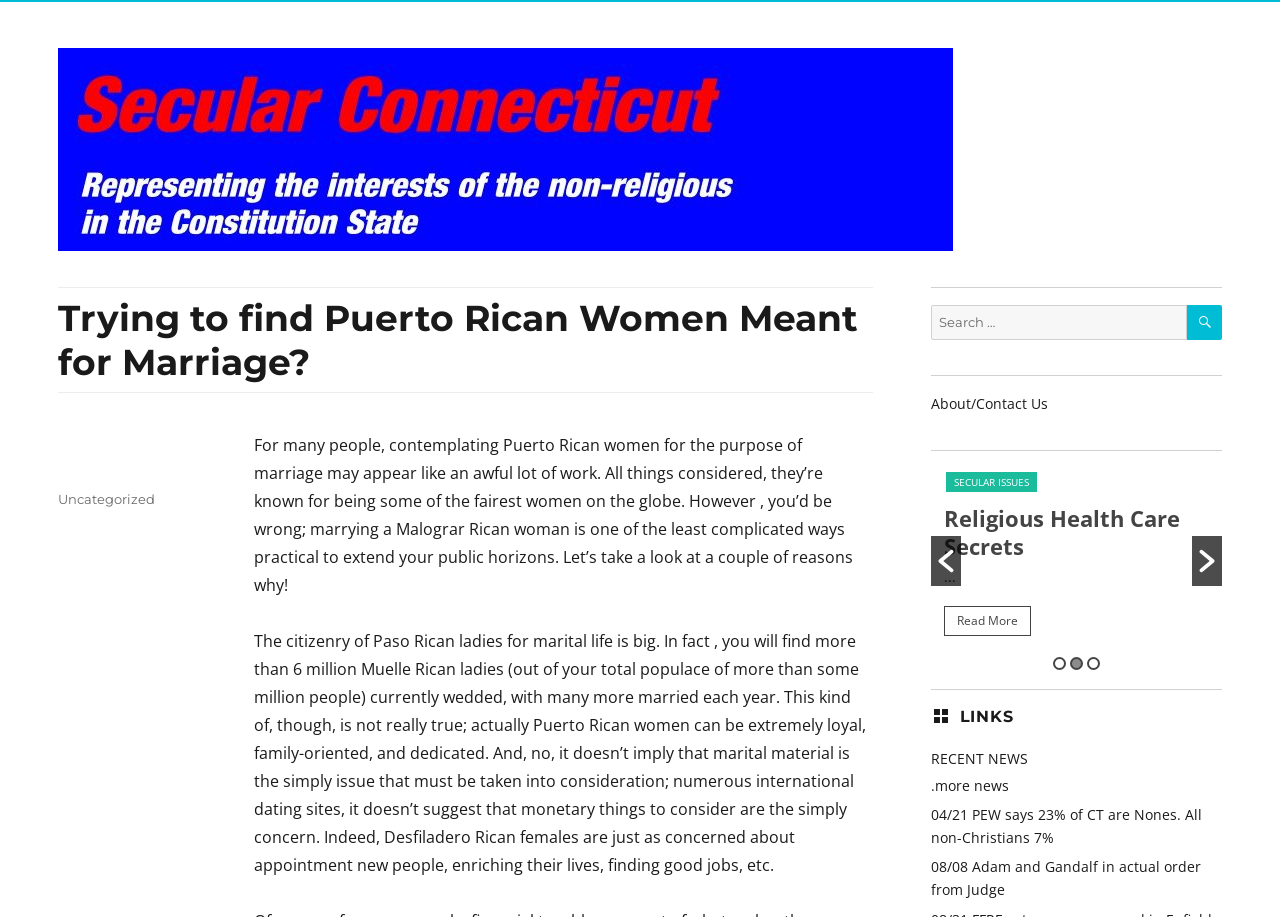Locate the UI element described by CT: A Theocratic State? in the provided webpage screenshot. Return the bounding box coordinates in the format (top-left x, top-left y, bottom-right x, bottom-right y), ensuring all values are between 0 and 1.

[0.283, 0.548, 0.479, 0.581]